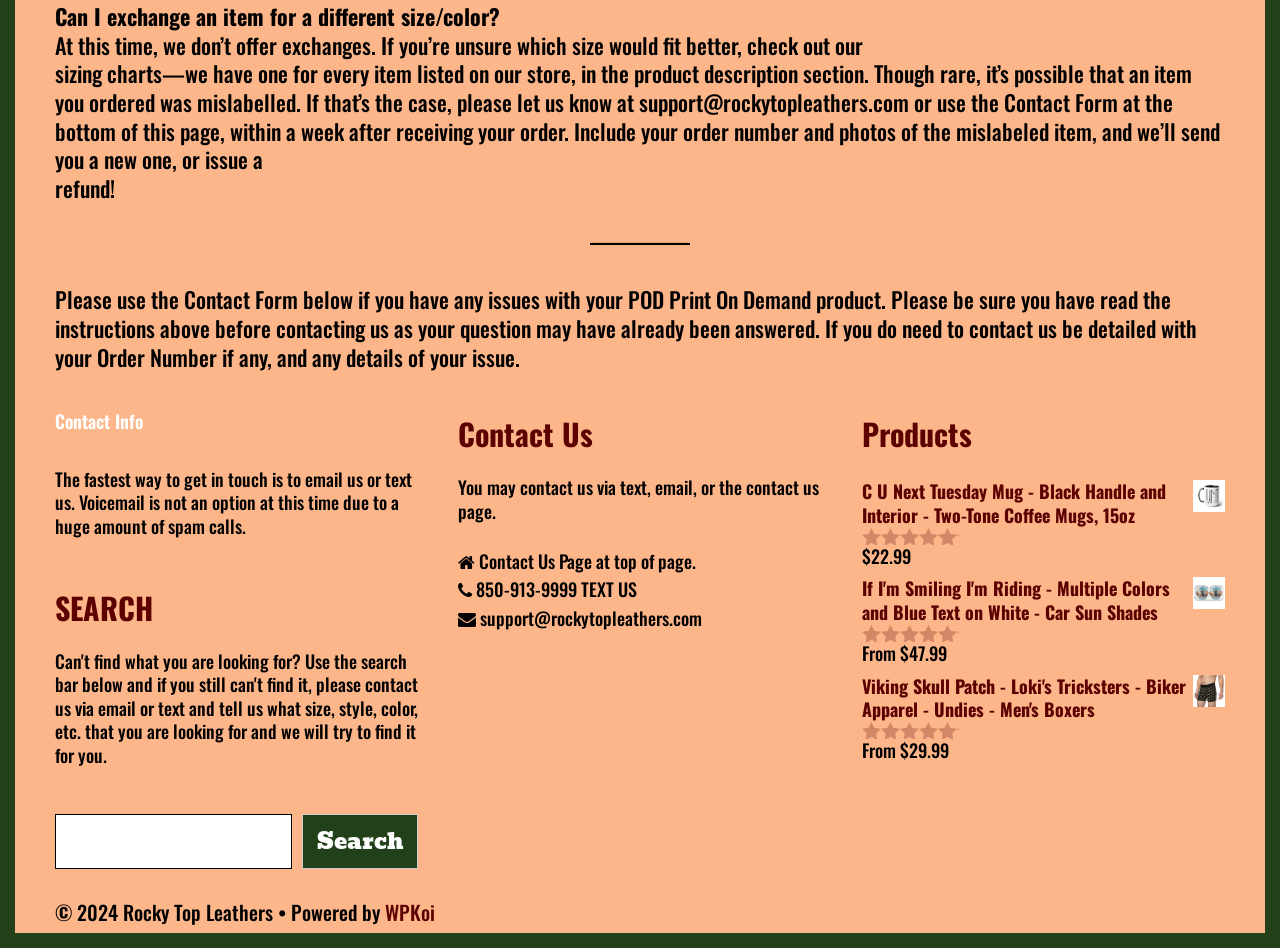Find the bounding box coordinates for the HTML element described as: "parent_node: Search name="s"". The coordinates should consist of four float values between 0 and 1, i.e., [left, top, right, bottom].

[0.043, 0.859, 0.228, 0.917]